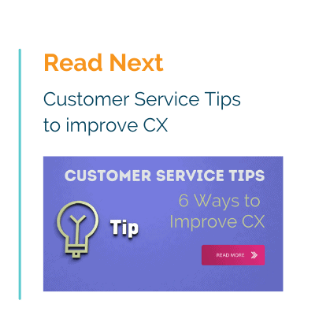Using details from the image, please answer the following question comprehensively:
What symbol is used to represent ideas or insights?

The lightbulb icon is used to represent ideas or insights because it is accompanied by the text 'CUSTOMER SERVICE TIPS' and is a common symbol used to convey innovative thinking or bright ideas.